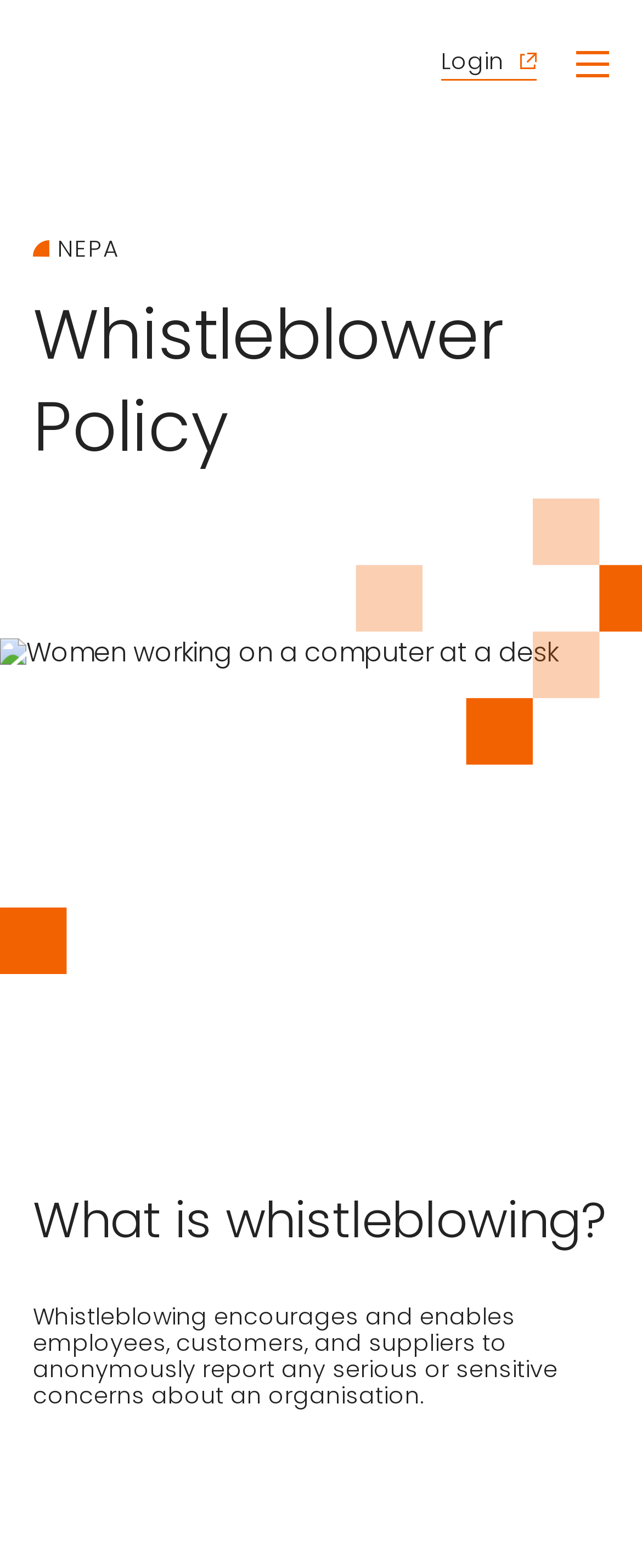What is shown in the image on the webpage?
Please provide a detailed answer to the question.

The image on the webpage depicts a scene of women working on a computer at a desk, which is likely used to illustrate the context of whistleblowing in a workplace.